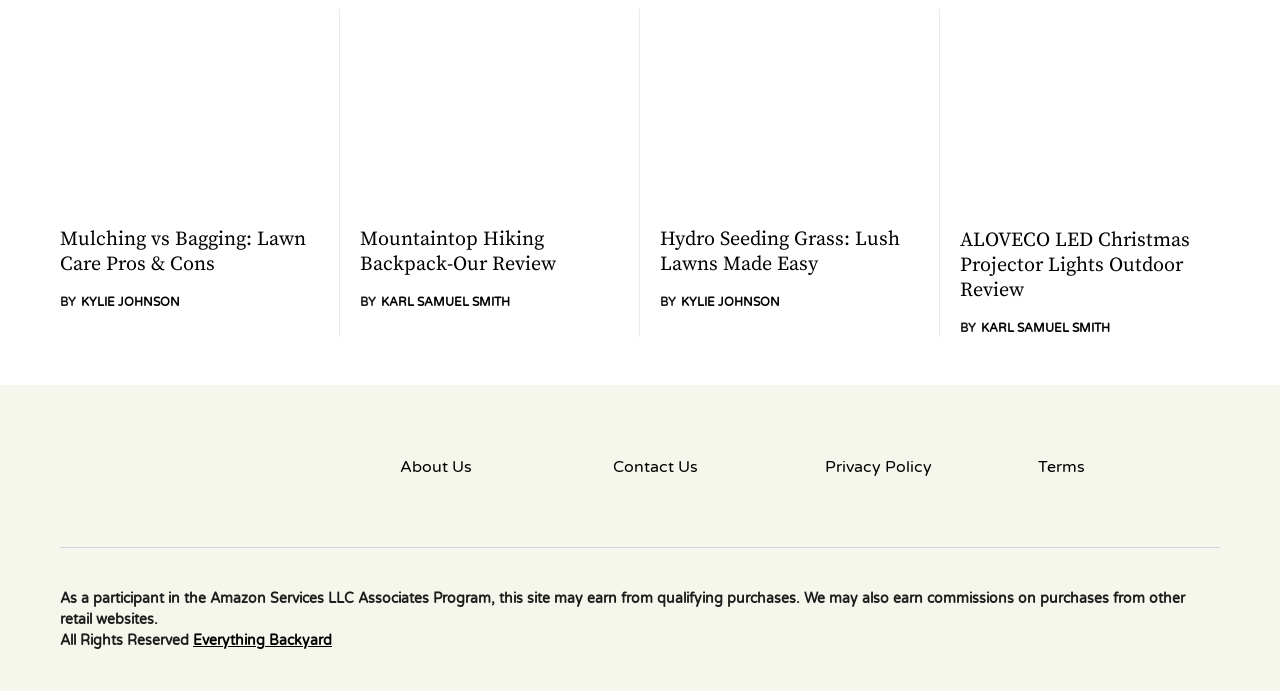Locate the bounding box coordinates of the region to be clicked to comply with the following instruction: "Click on the article about Mulching vs Bagging". The coordinates must be four float numbers between 0 and 1, in the form [left, top, right, bottom].

[0.047, 0.013, 0.249, 0.294]